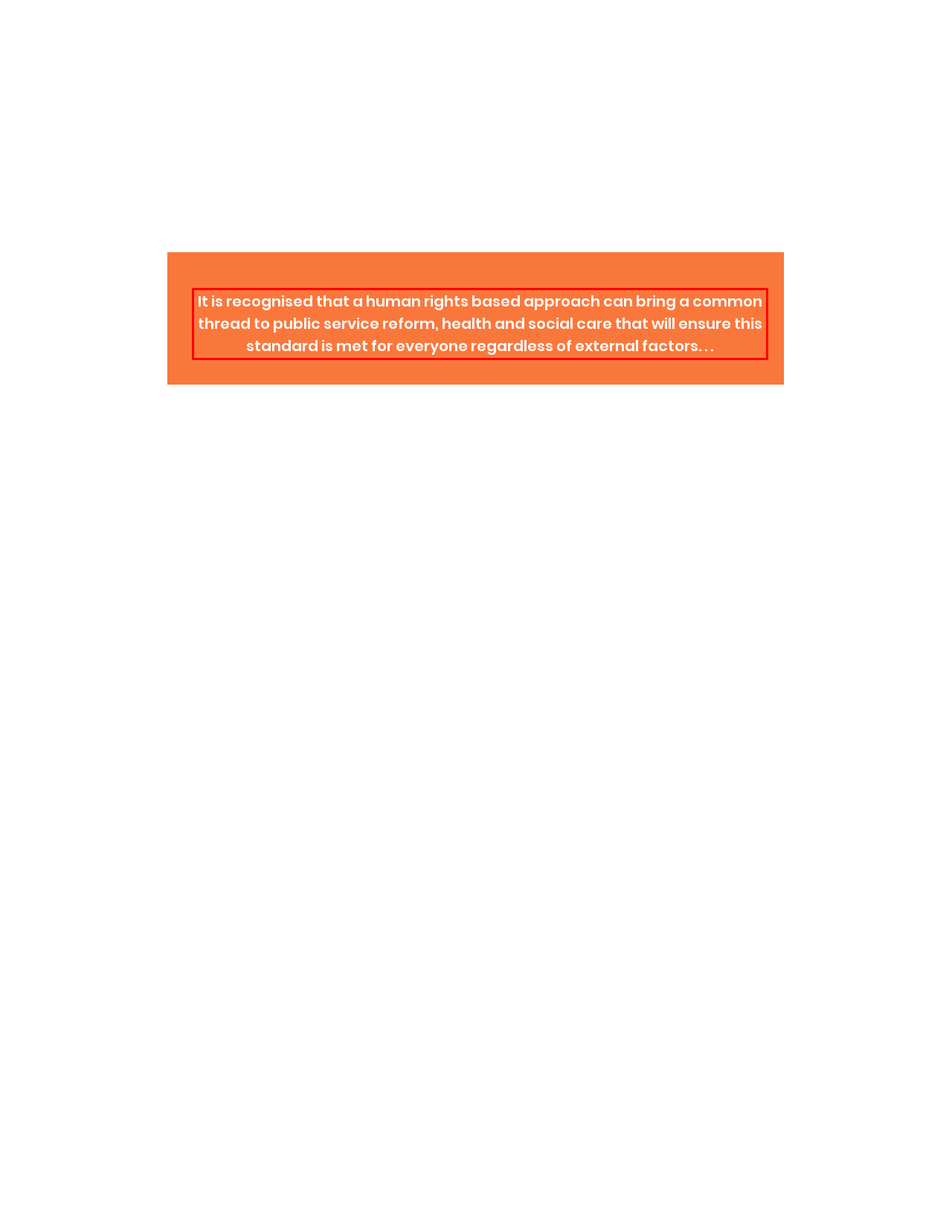You are provided with a webpage screenshot that includes a red rectangle bounding box. Extract the text content from within the bounding box using OCR.

It is recognised that a human rights based approach can bring a common thread to public service reform, health and social care that will ensure this standard is met for everyone regardless of external factors. . .